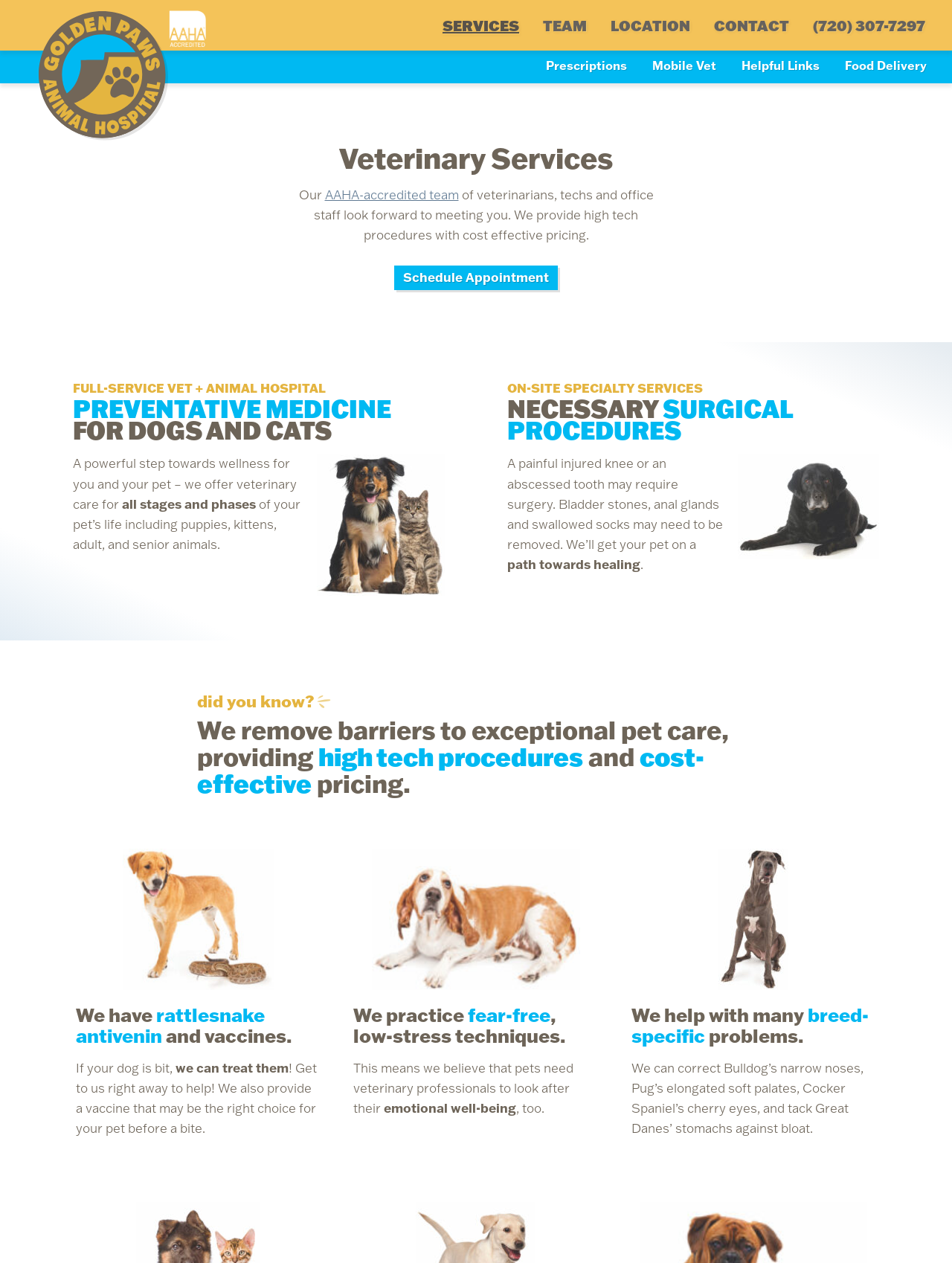Determine the bounding box for the UI element that matches this description: "Food Delivery".

[0.872, 0.04, 0.984, 0.066]